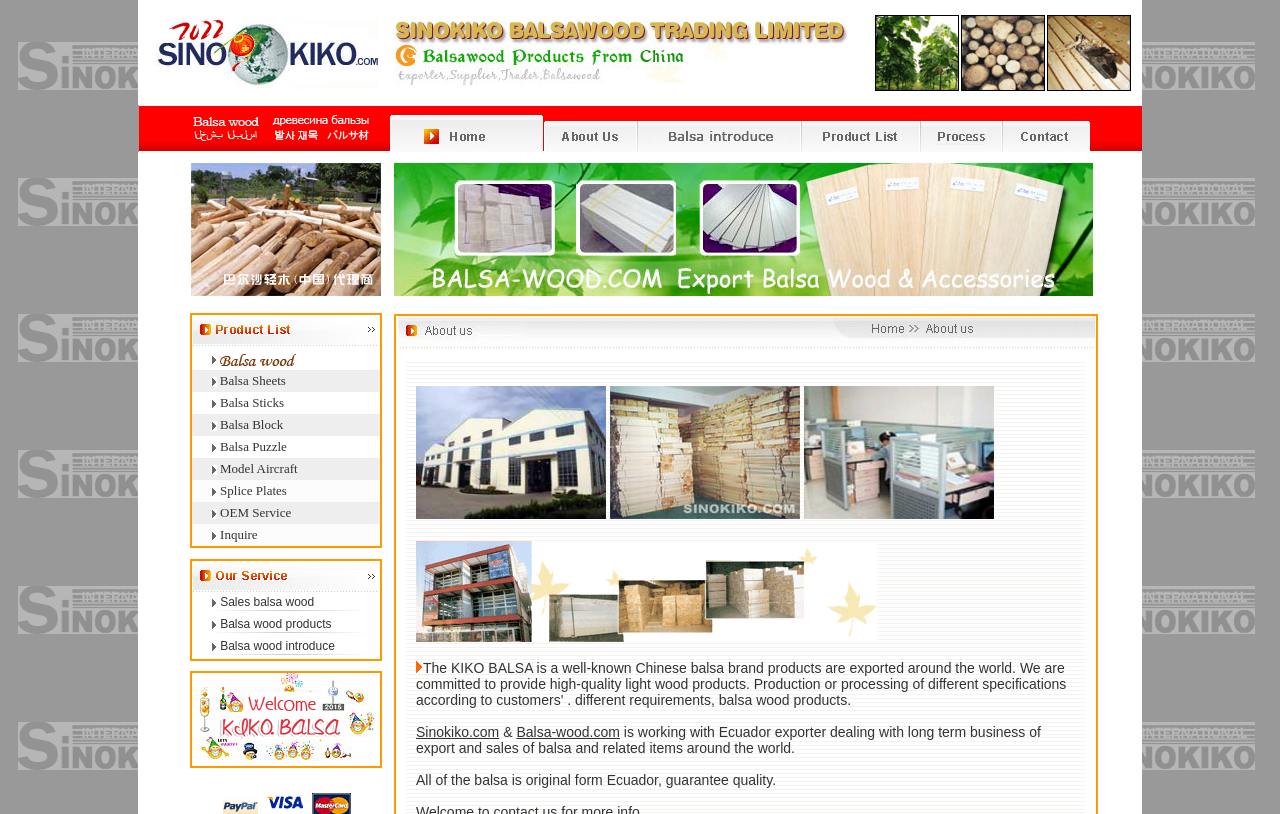Offer a detailed explanation of the webpage layout and contents.

This webpage is about KIKO BALSA, a well-known balsa wood brand in China. At the top of the page, there are three images aligned horizontally, taking up about one-third of the page's width. Below these images, there is a large image that spans almost the entire width of the page.

Below the large image, there is a section with multiple rows of content. Each row contains two columns, with an image on the left and a link with a brief description on the right. The descriptions include "Balsa Sheets", "Balsa Sticks", "Balsa Block", "Balsa Puzzle", "Model Aircraft", "Splice Plates", "OEM Service", and "Inquire". These links are likely related to the products and services offered by KIKO BALSA.

The overall layout of the page is organized, with clear divisions between the different sections. The images and links are neatly arranged, making it easy to navigate and find the desired information.